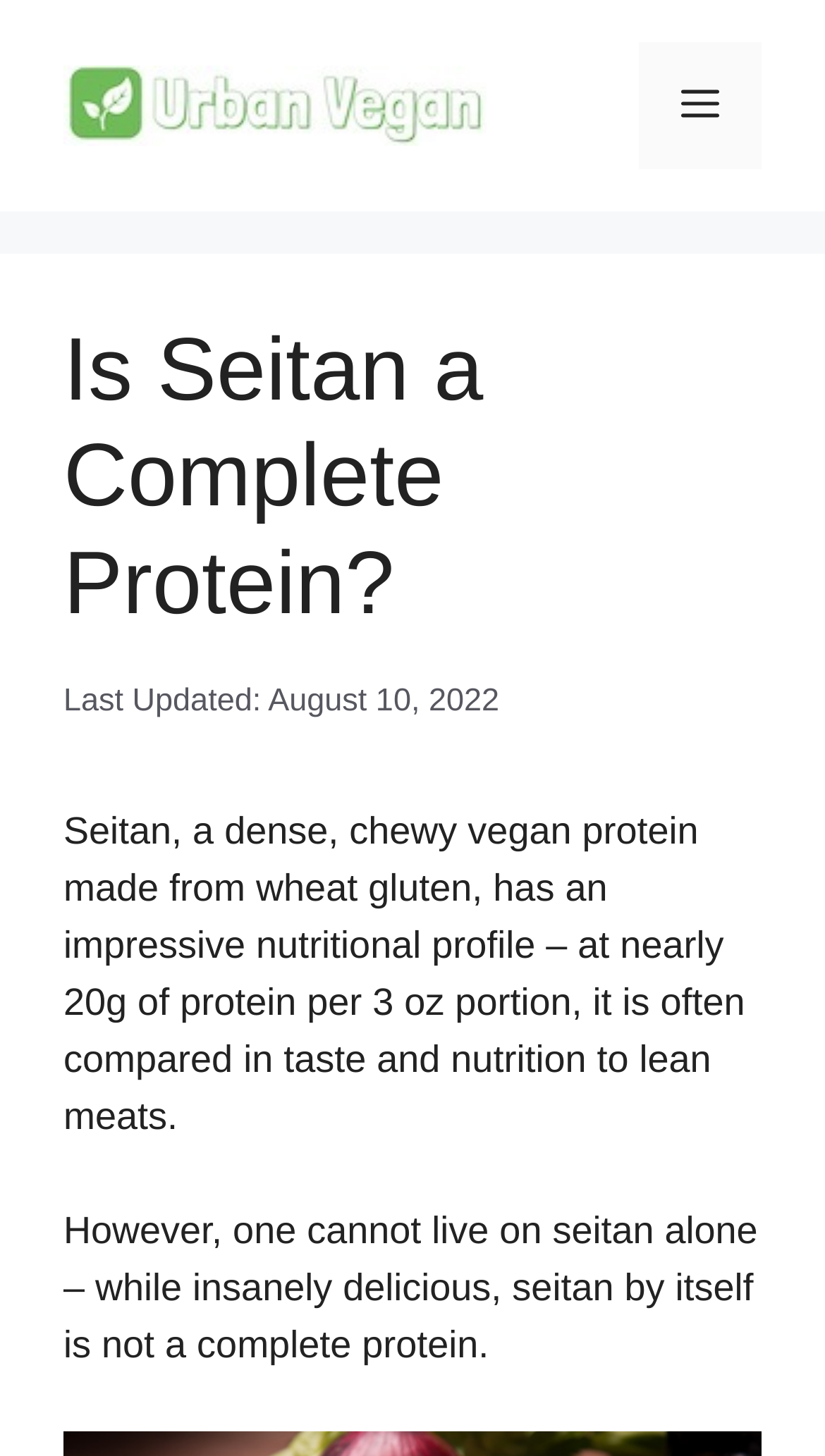Identify the headline of the webpage and generate its text content.

Is Seitan a Complete Protein?